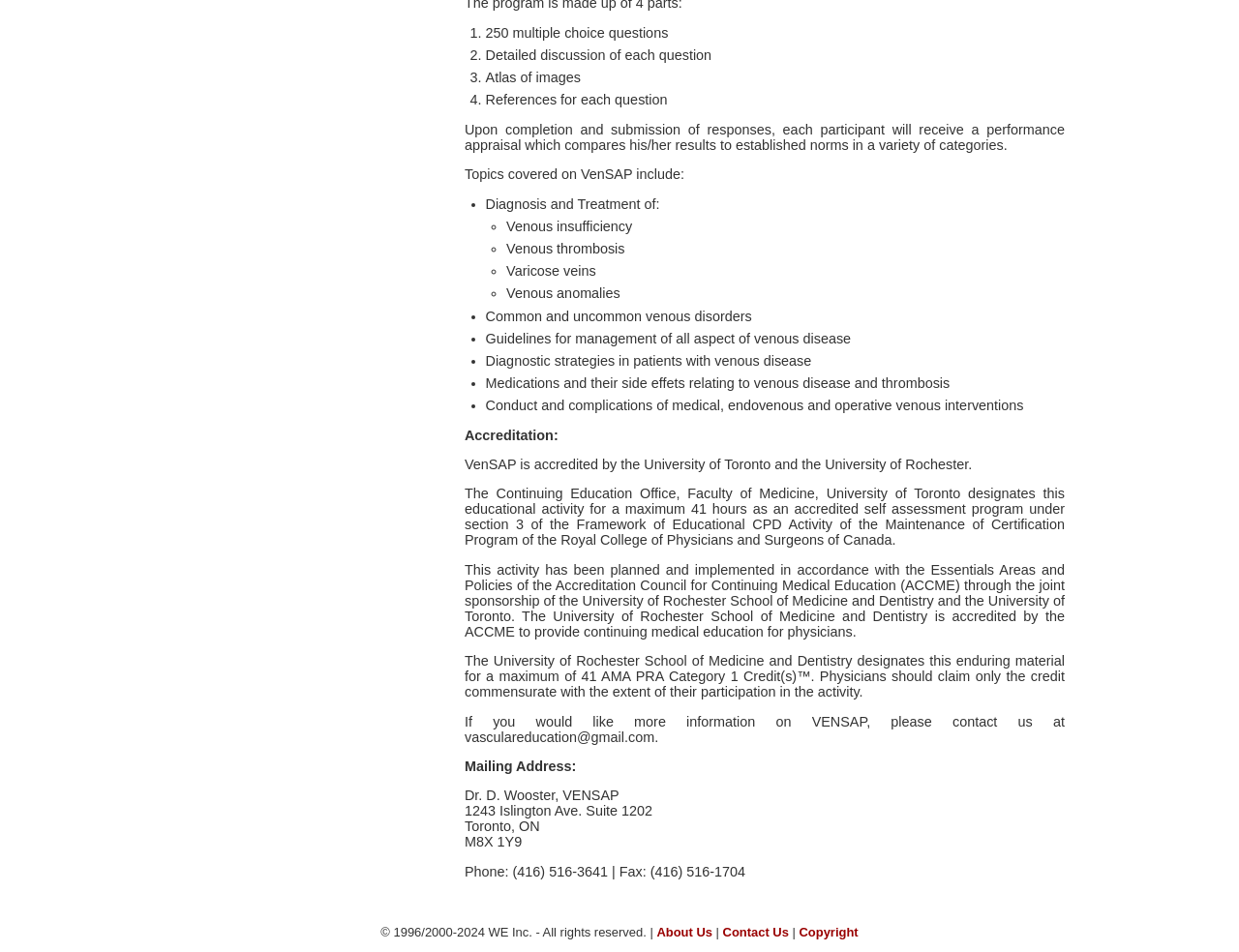Using the provided element description: "About Us", identify the bounding box coordinates. The coordinates should be four floats between 0 and 1 in the order [left, top, right, bottom].

[0.53, 0.972, 0.575, 0.987]